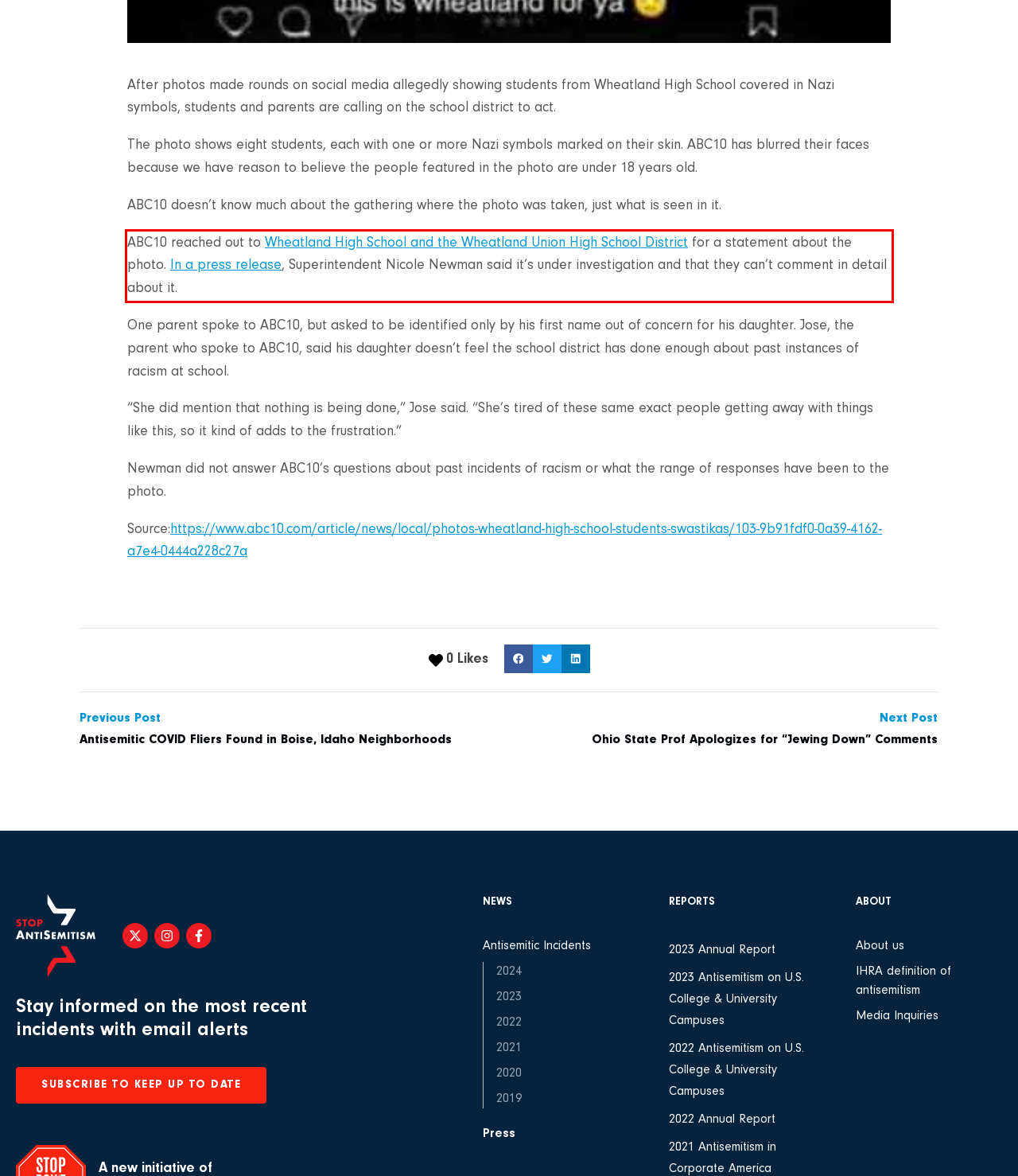Observe the screenshot of the webpage that includes a red rectangle bounding box. Conduct OCR on the content inside this red bounding box and generate the text.

ABC10 reached out to Wheatland High School and the Wheatland Union High School District for a statement about the photo. In a press release, Superintendent Nicole Newman said it’s under investigation and that they can’t comment in detail about it.